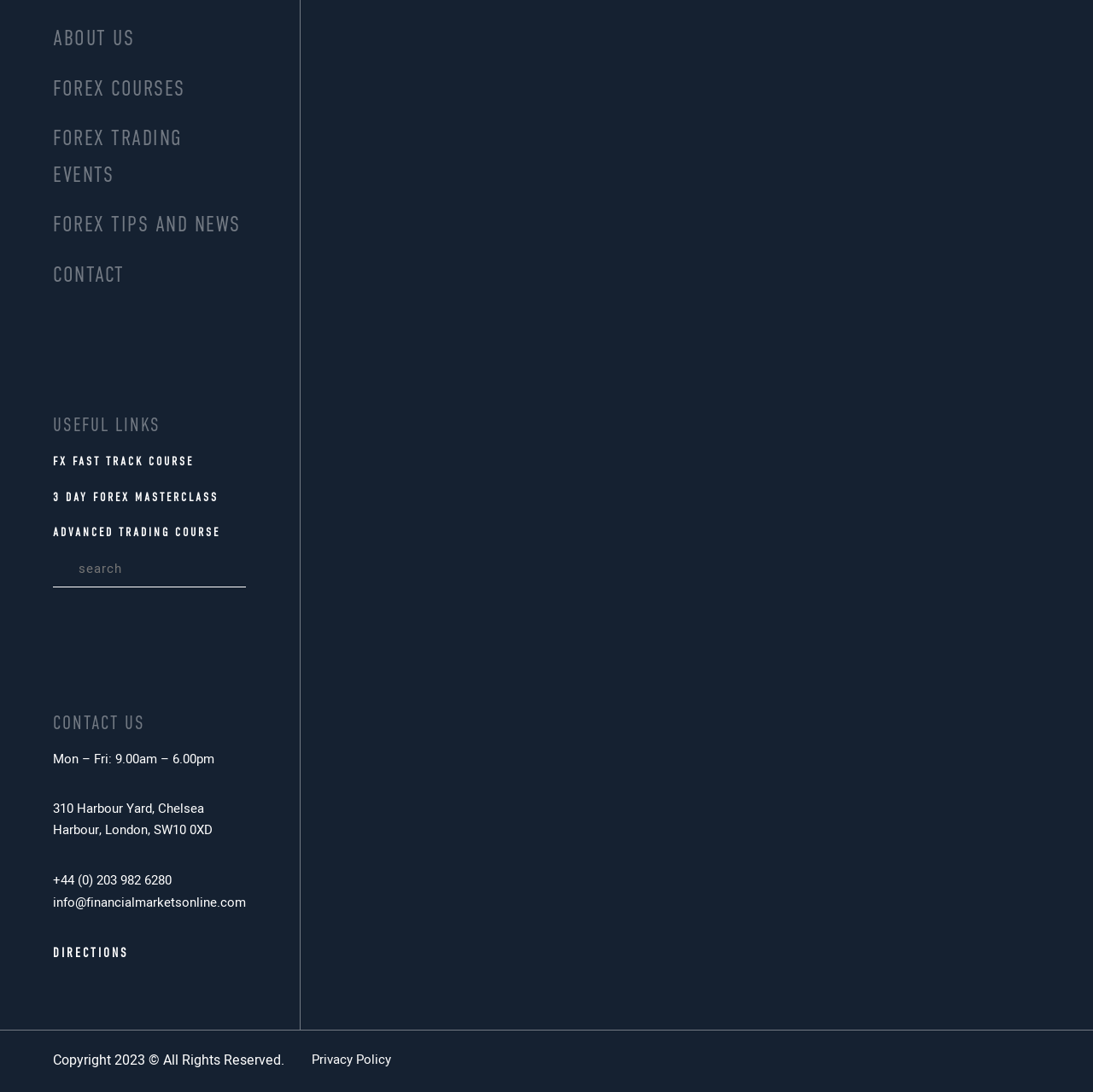What is the phone number to contact?
From the image, respond using a single word or phrase.

+44 (0) 203 982 6280